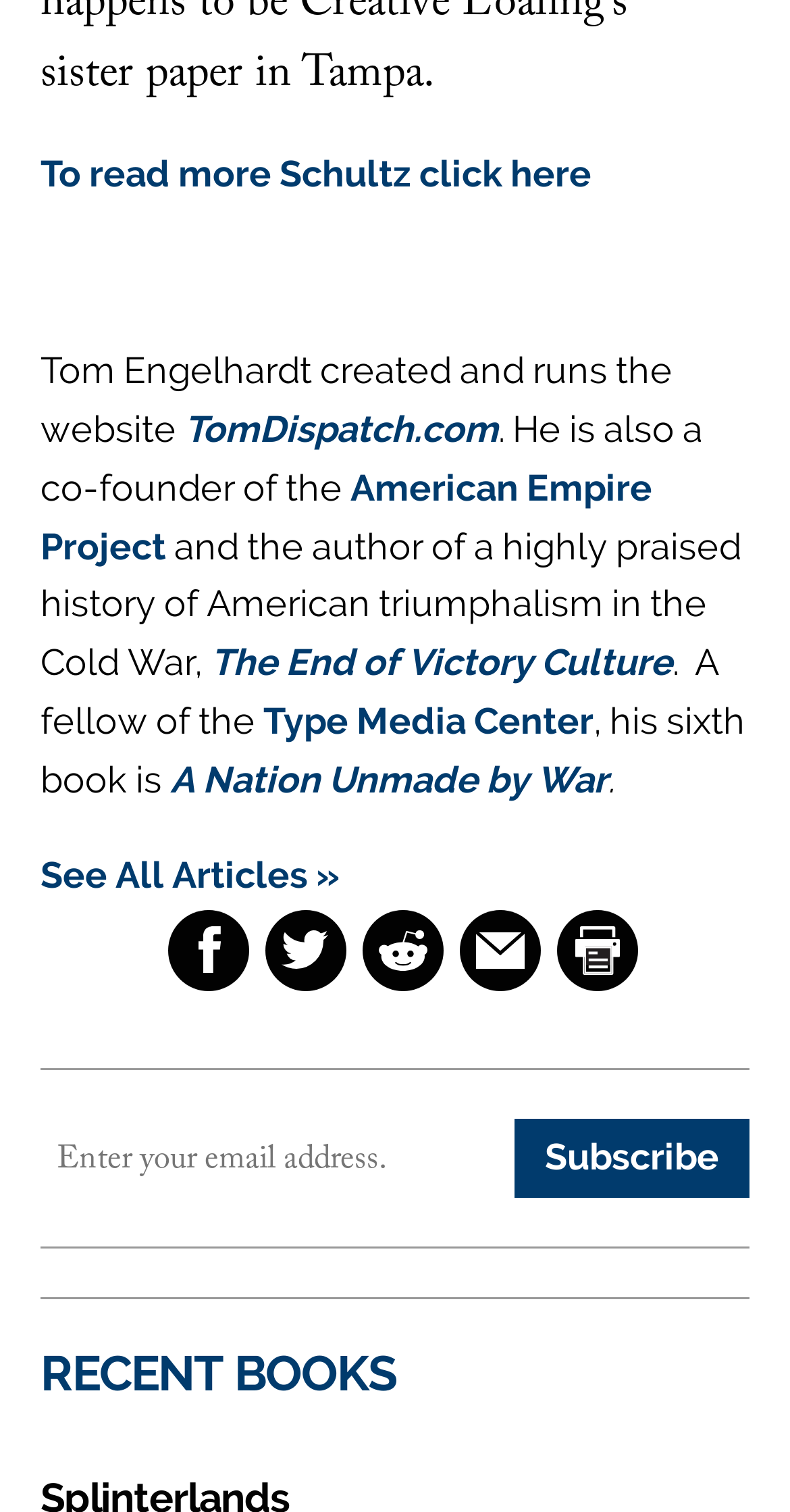Utilize the information from the image to answer the question in detail:
What is the title of the book written by Tom Engelhardt?

I found the link 'A Nation Unmade by War' on the webpage, which is described as the sixth book written by Tom Engelhardt.